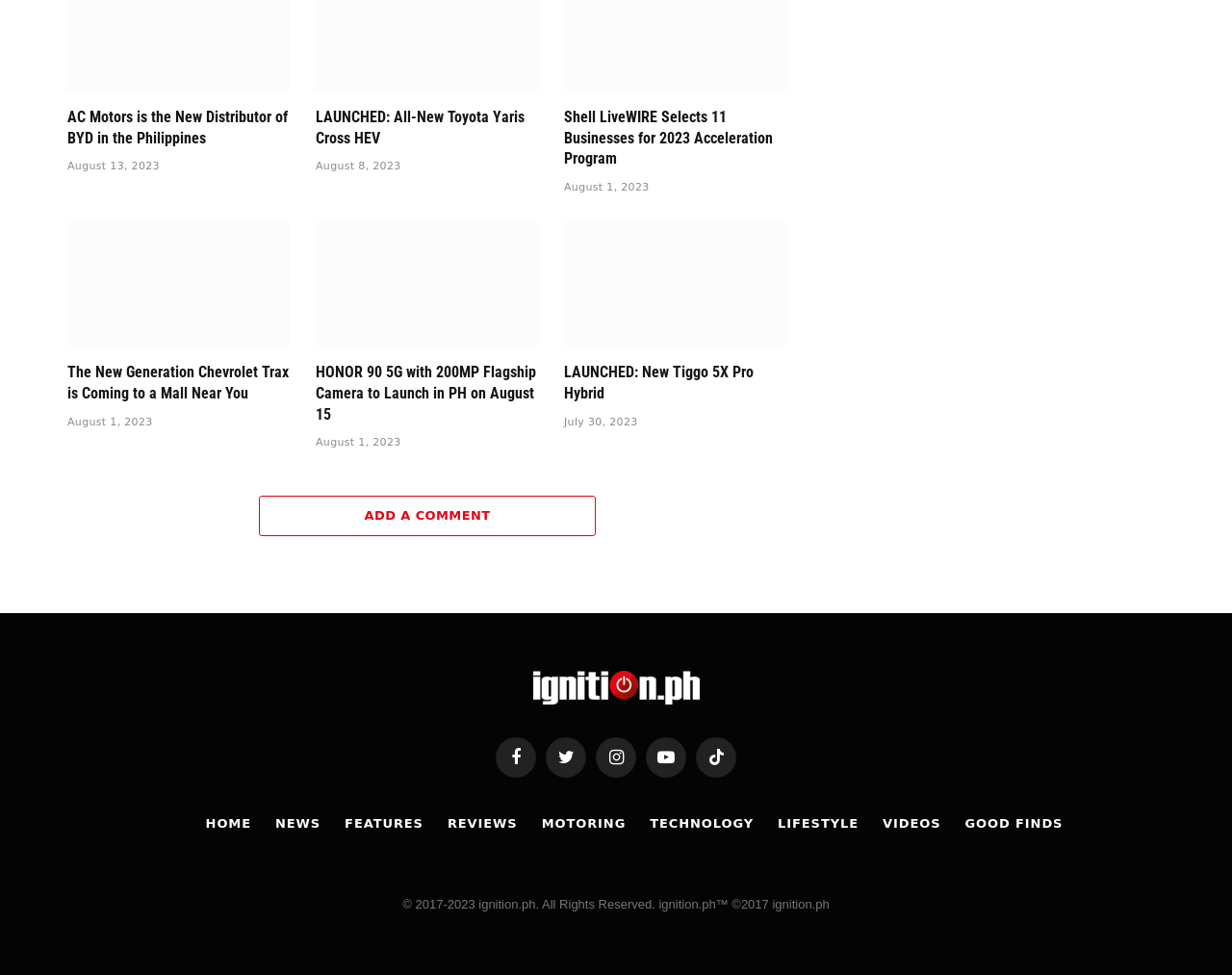Use a single word or phrase to answer the question: 
What is the name of the website?

Ignition.ph